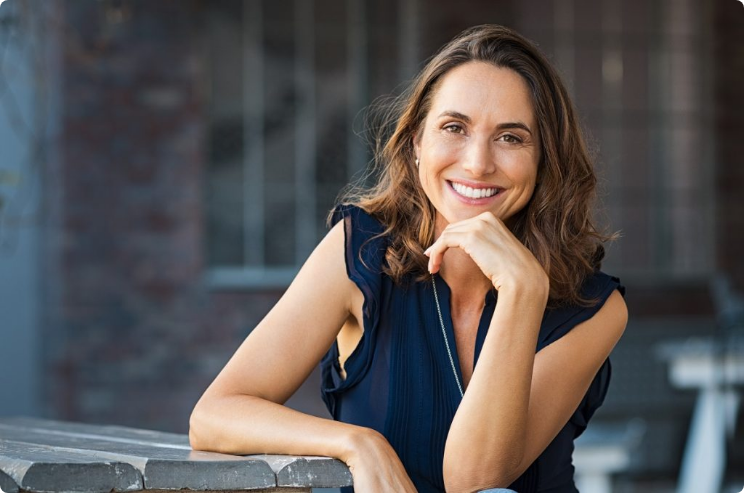Offer an in-depth caption of the image, mentioning all notable aspects.

The image features a cheerful woman with brown hair styled in loose waves, seated comfortably at a rustic wooden table. She is dressed in a navy blue top and is resting her chin on her hand, exuding a relaxed and approachable demeanor. Her warm smile enhances her friendly expression, making the scene inviting. Behind her, the setting suggests an outdoor space with blurred hints of greenery and soft lighting, adding a natural and serene ambiance. This image is associated with a discussion on managing menopause symptoms, emphasizing a positive and supportive approach to women's health.